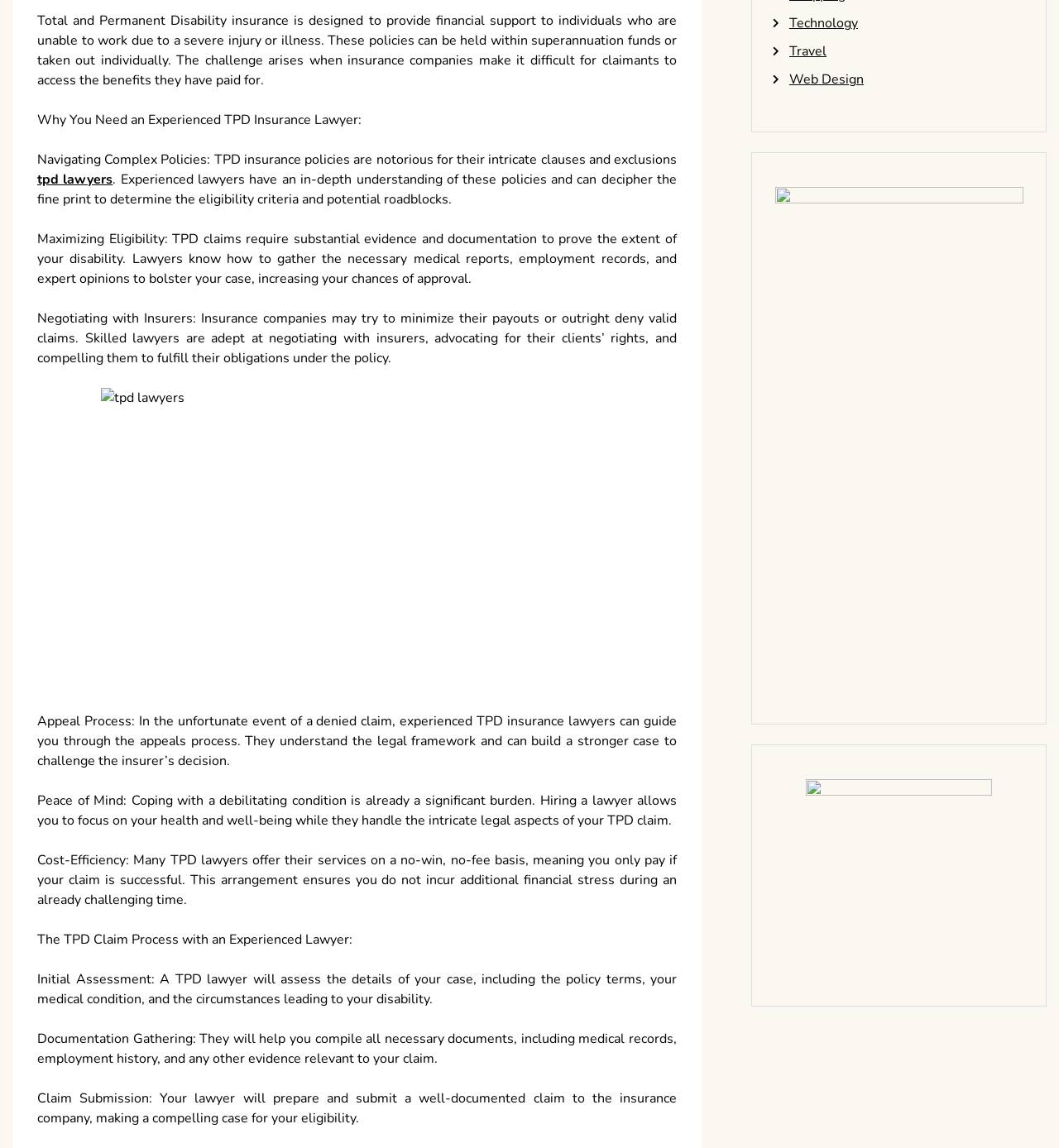Find the bounding box coordinates of the UI element according to this description: "Travel".

[0.745, 0.037, 0.78, 0.053]